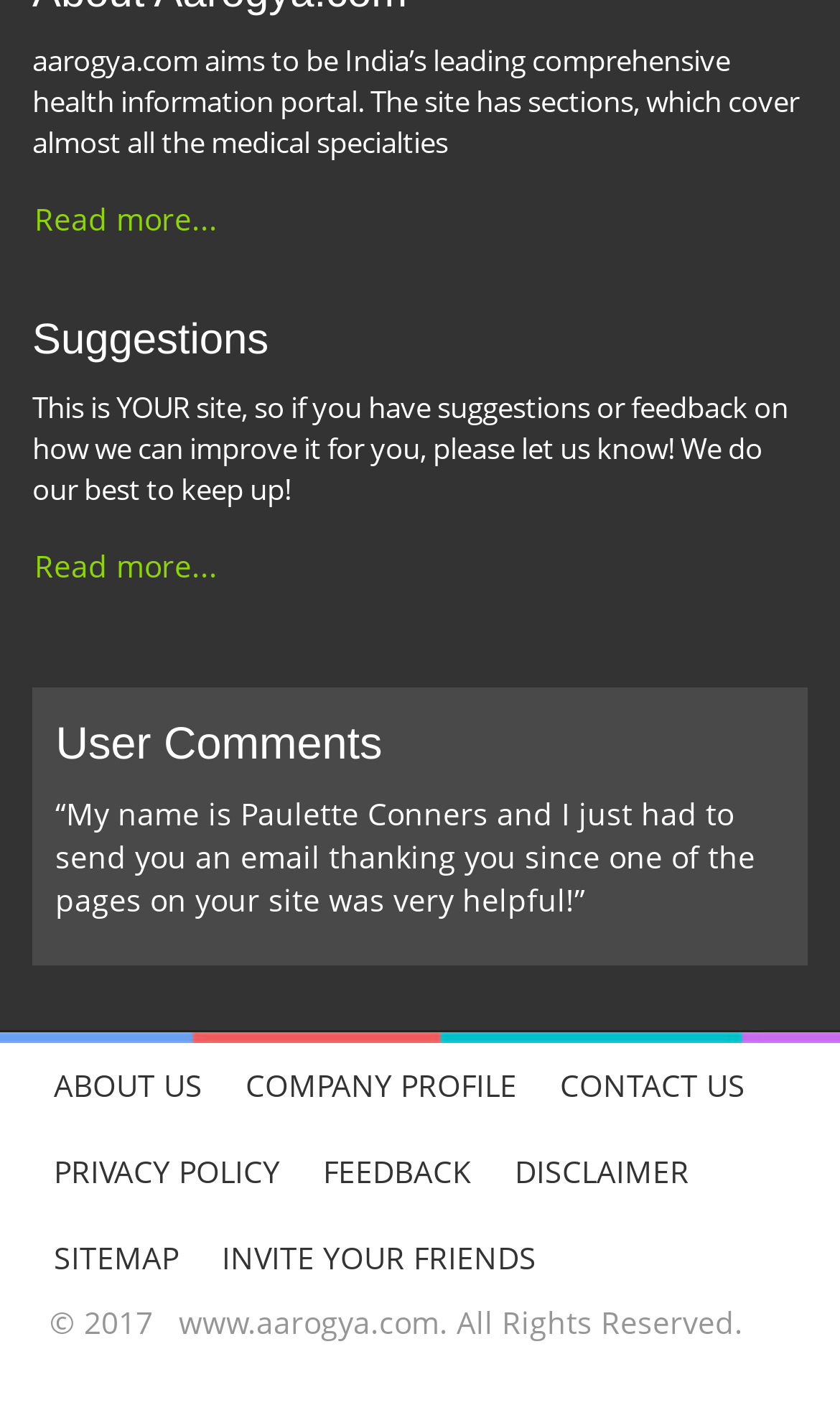Could you highlight the region that needs to be clicked to execute the instruction: "Visit the website's sitemap"?

[0.038, 0.858, 0.238, 0.918]